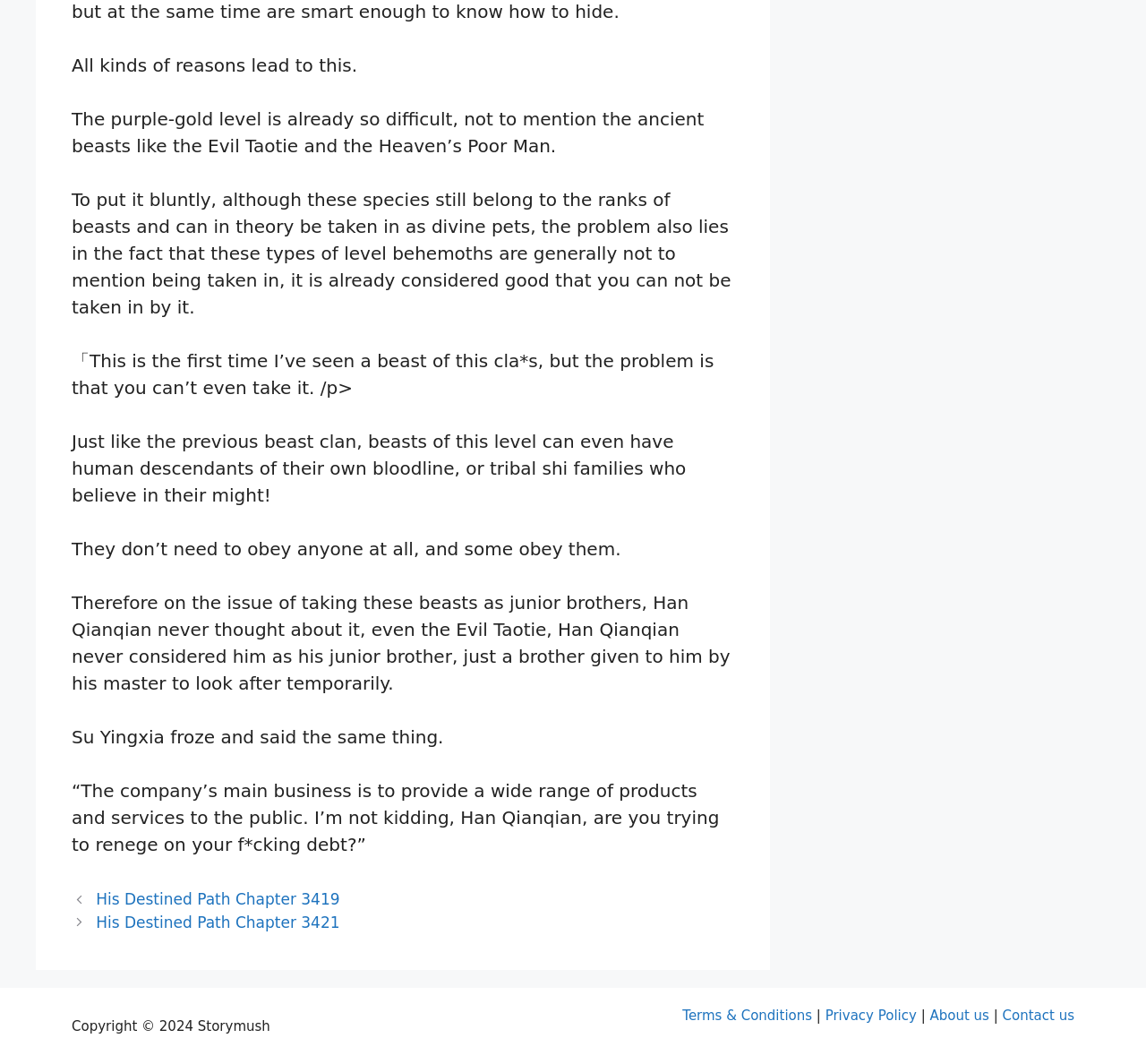Provide your answer to the question using just one word or phrase: What is the name of the company mentioned in the text?

None